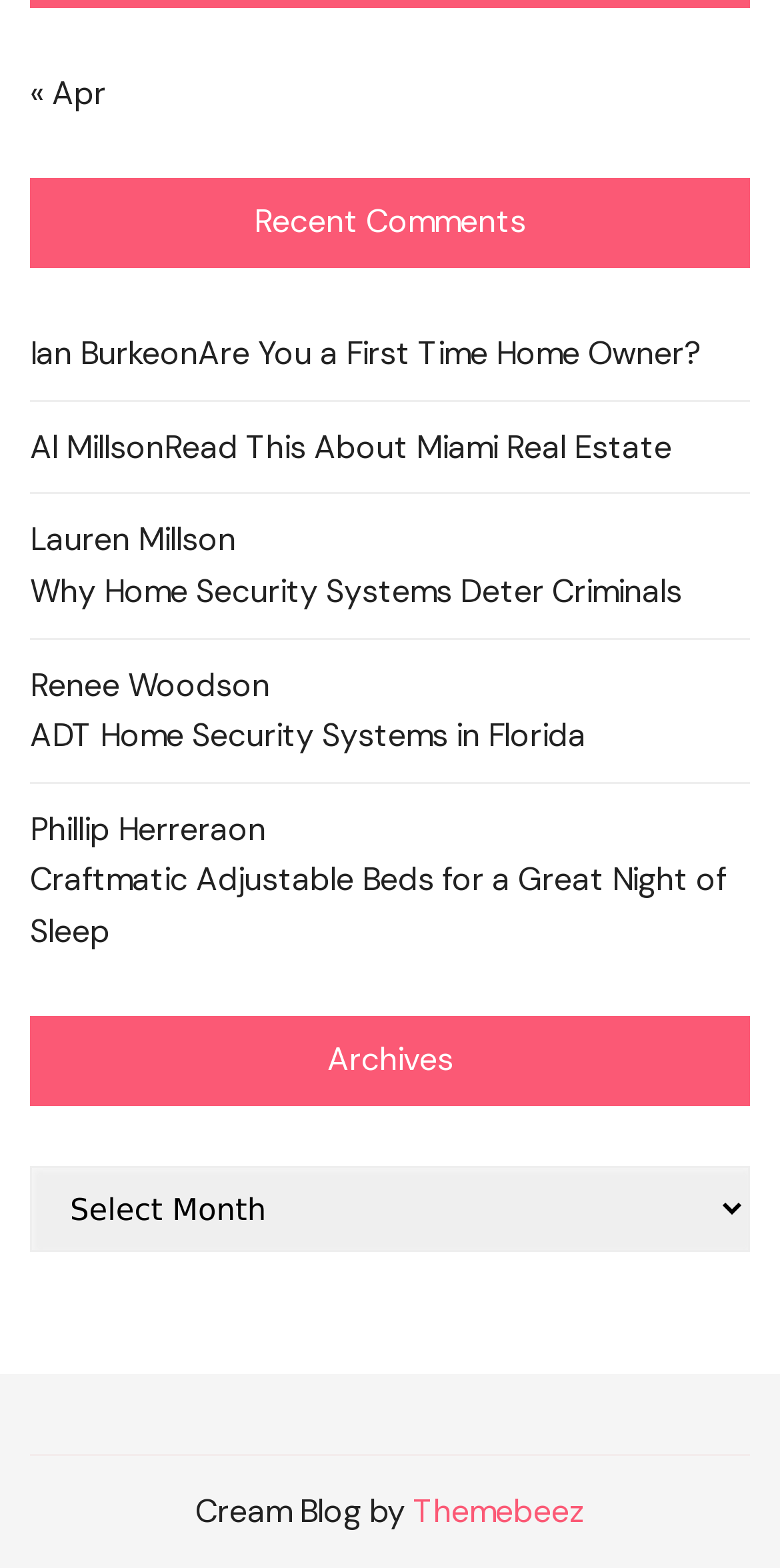Please determine the bounding box coordinates of the section I need to click to accomplish this instruction: "View Ian Burke's profile".

[0.038, 0.212, 0.205, 0.239]